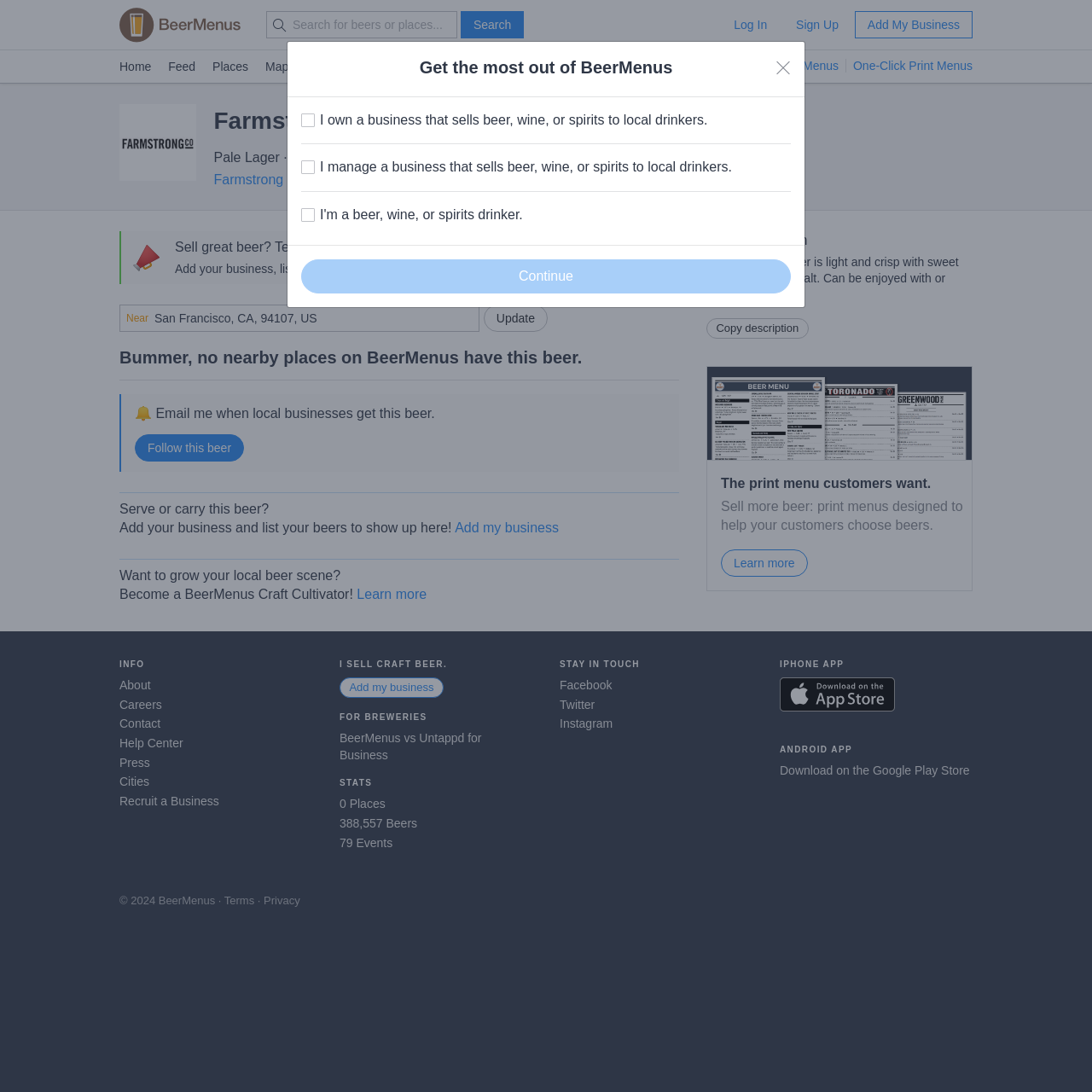Please specify the bounding box coordinates of the area that should be clicked to accomplish the following instruction: "Update the location". The coordinates should consist of four float numbers between 0 and 1, i.e., [left, top, right, bottom].

[0.443, 0.279, 0.502, 0.304]